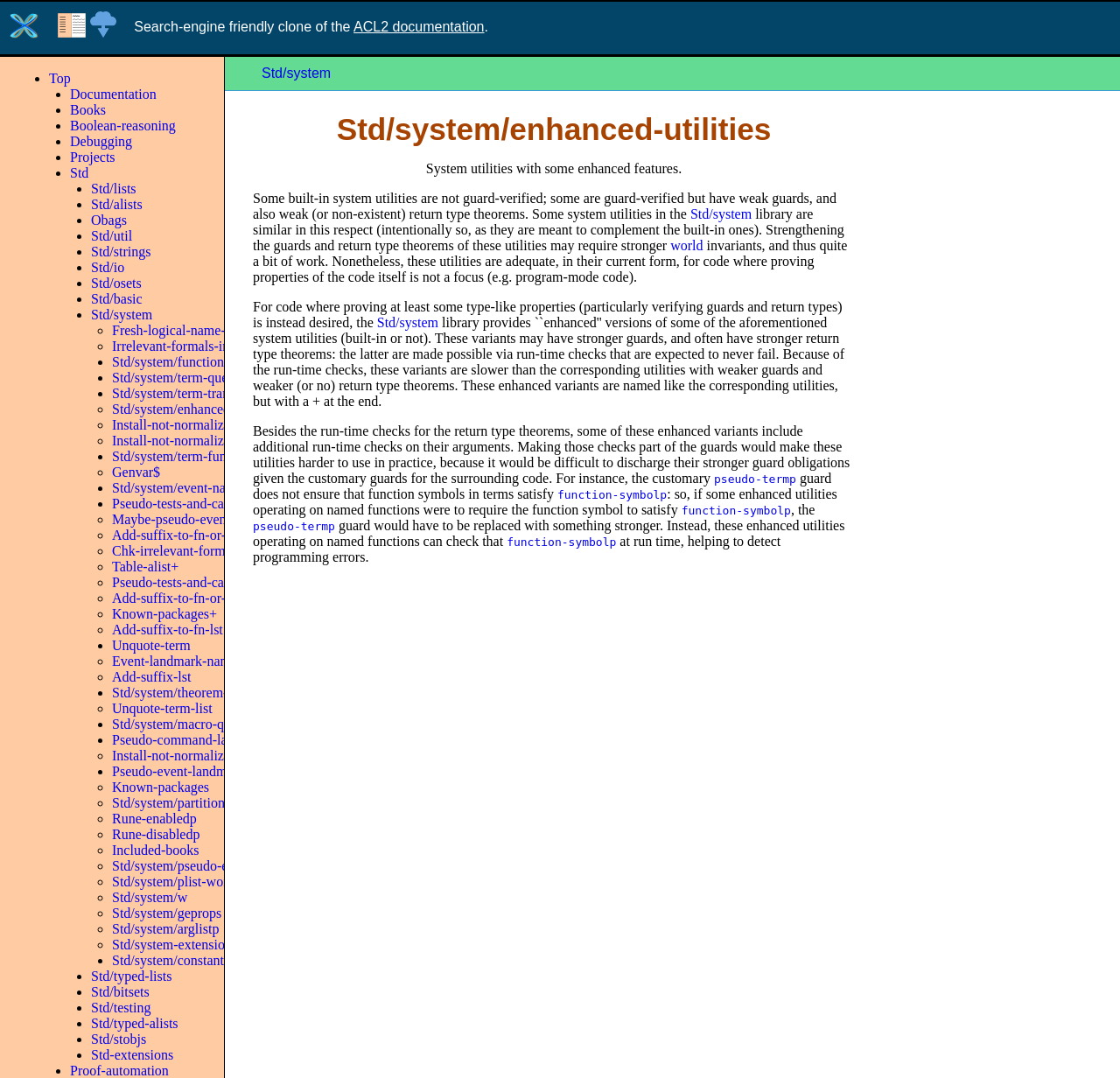Determine the bounding box coordinates for the area that needs to be clicked to fulfill this task: "Check 'Fresh-logical-name-with-$s-suffix'". The coordinates must be given as four float numbers between 0 and 1, i.e., [left, top, right, bottom].

[0.1, 0.3, 0.272, 0.313]